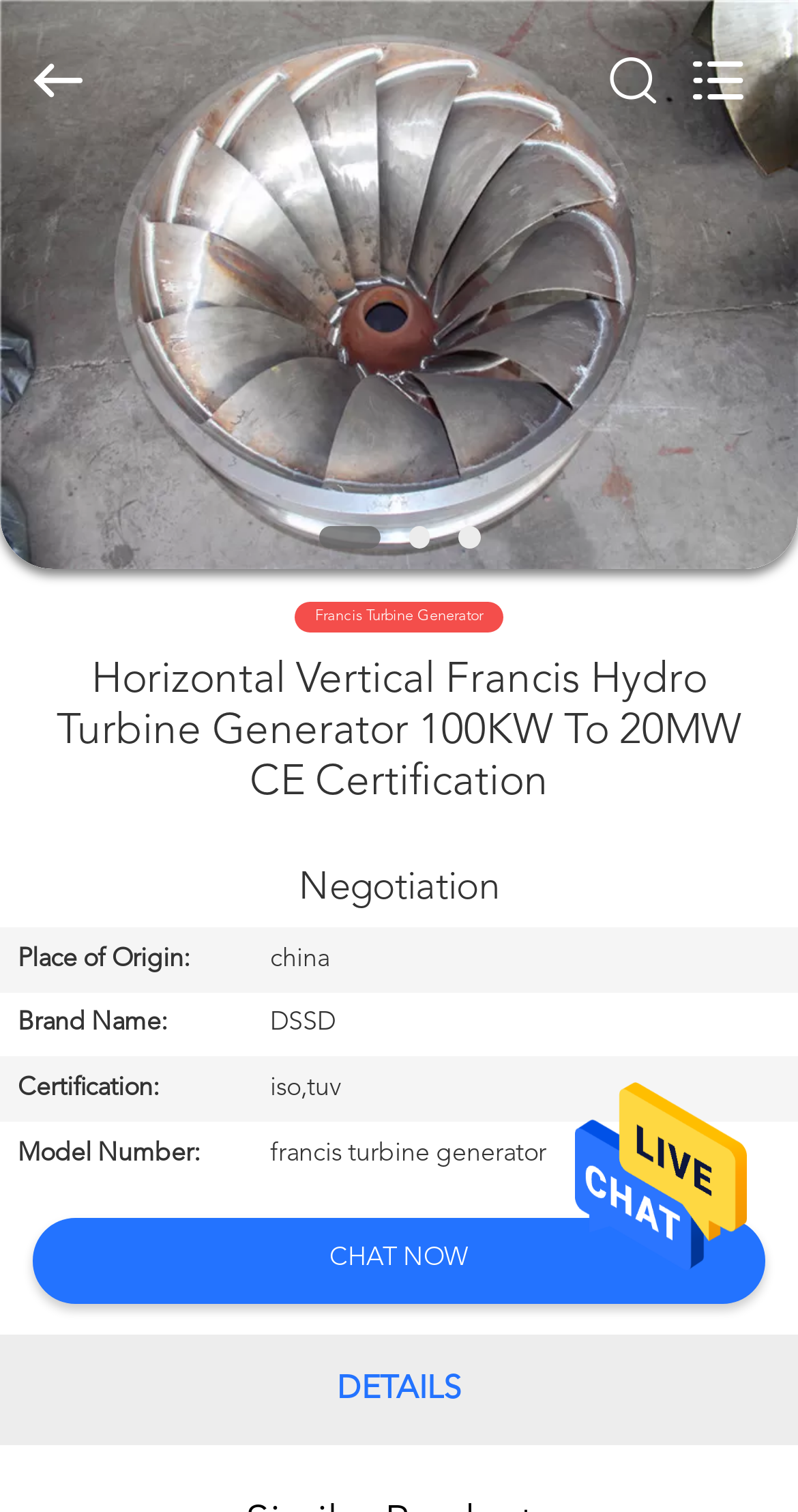Answer the following inquiry with a single word or phrase:
What is the model number of the turbine generator?

francis turbine generator